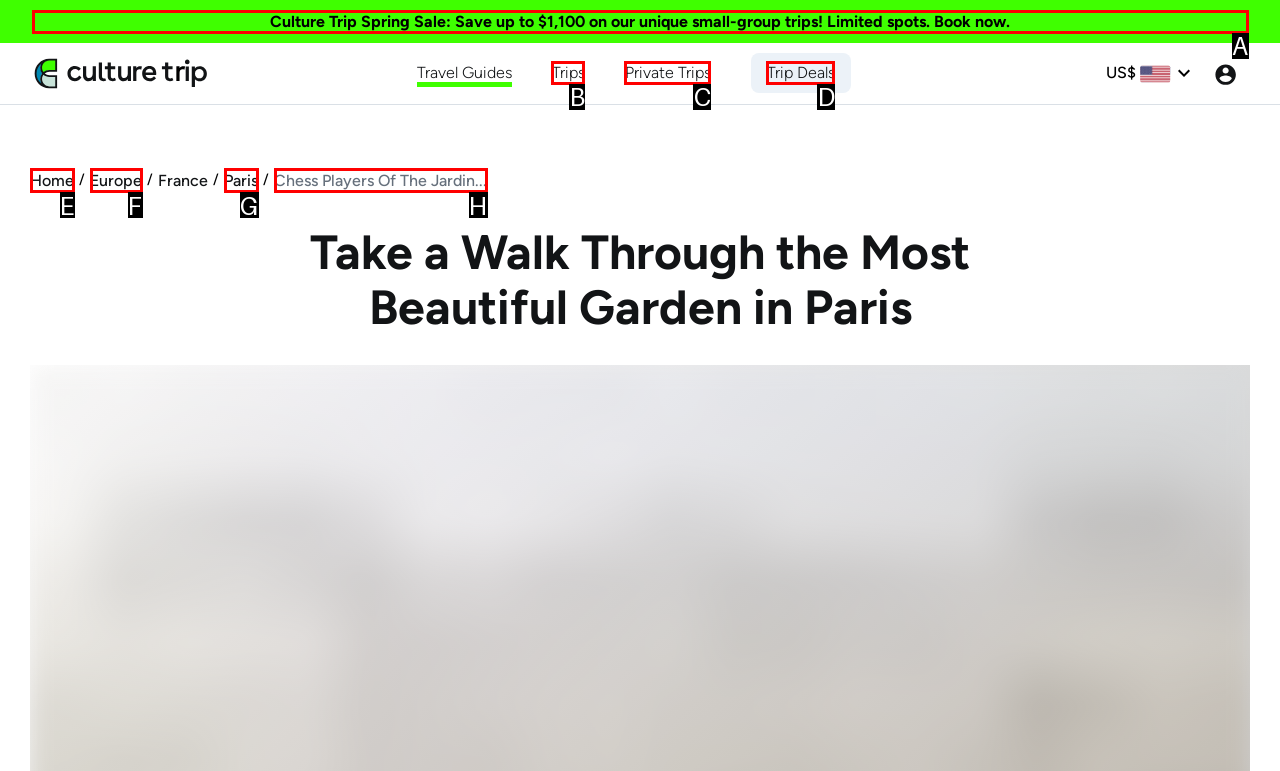From the options shown, which one fits the description: Europe? Respond with the appropriate letter.

F